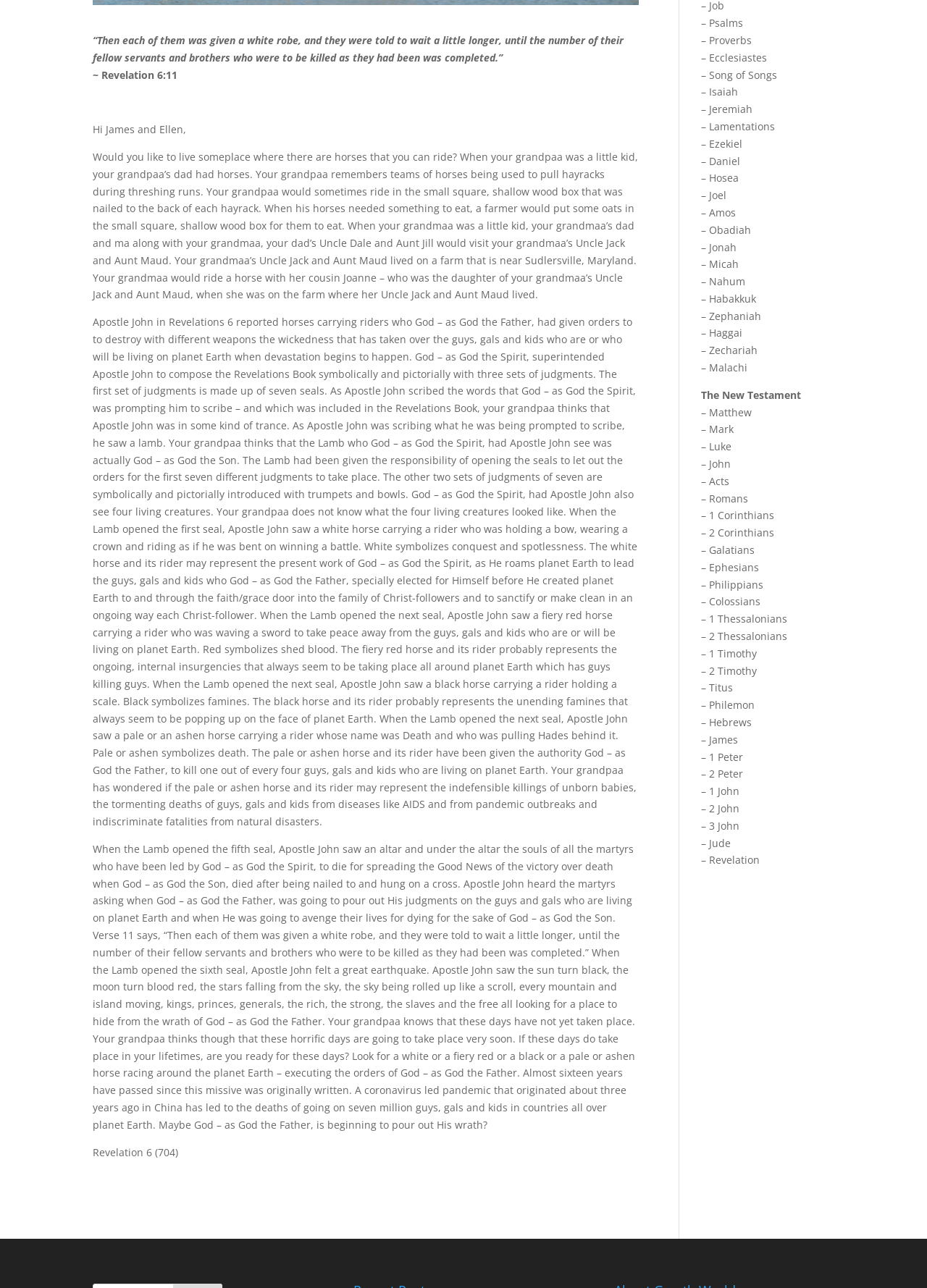Identify the bounding box for the UI element that is described as follows: "ACCESS CLIENT GATEWAY".

None